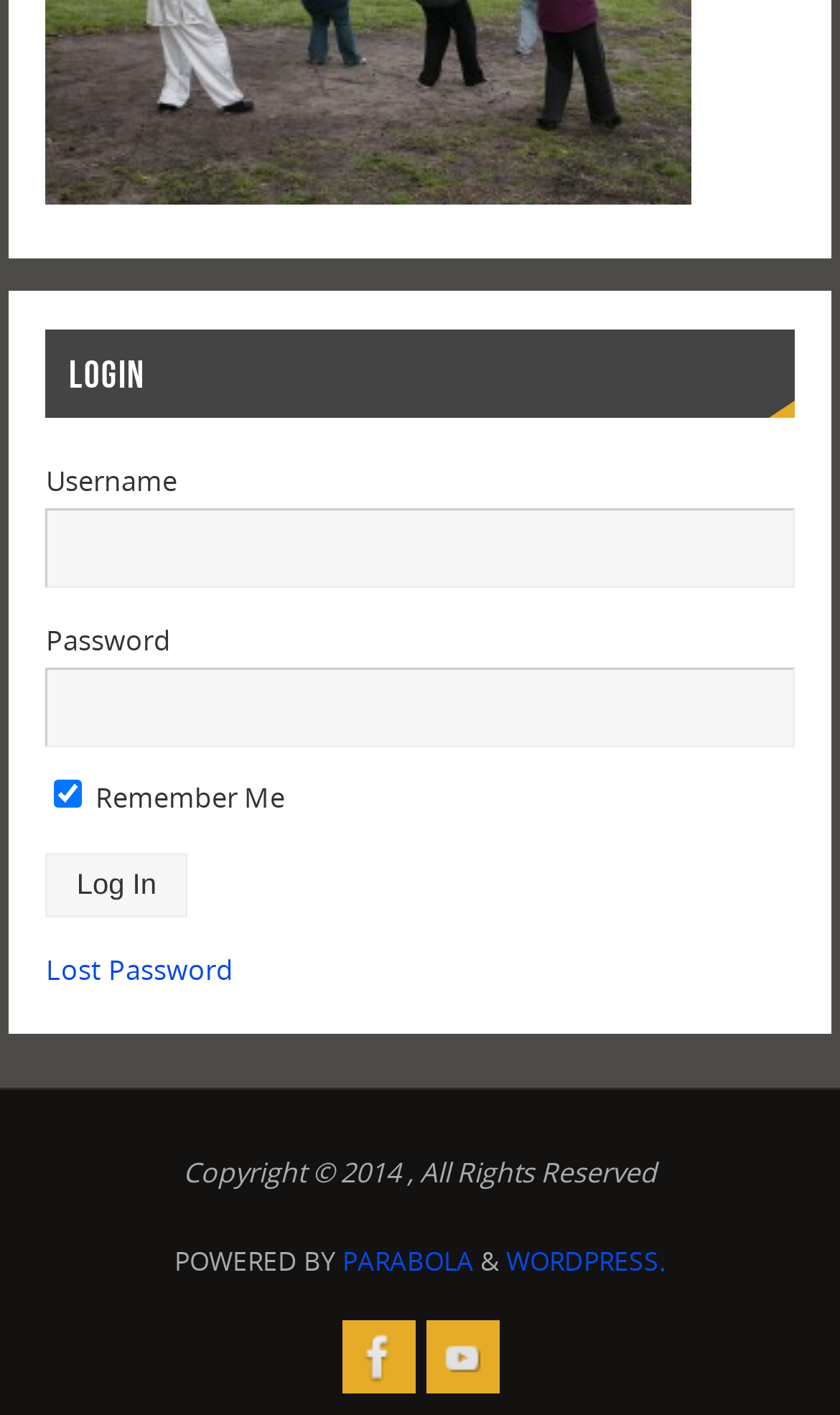How many text input fields are there?
Please provide a comprehensive answer based on the visual information in the image.

I found two textbox elements, one with the label 'Username' and another with the label 'Password', which are likely text input fields for login credentials.